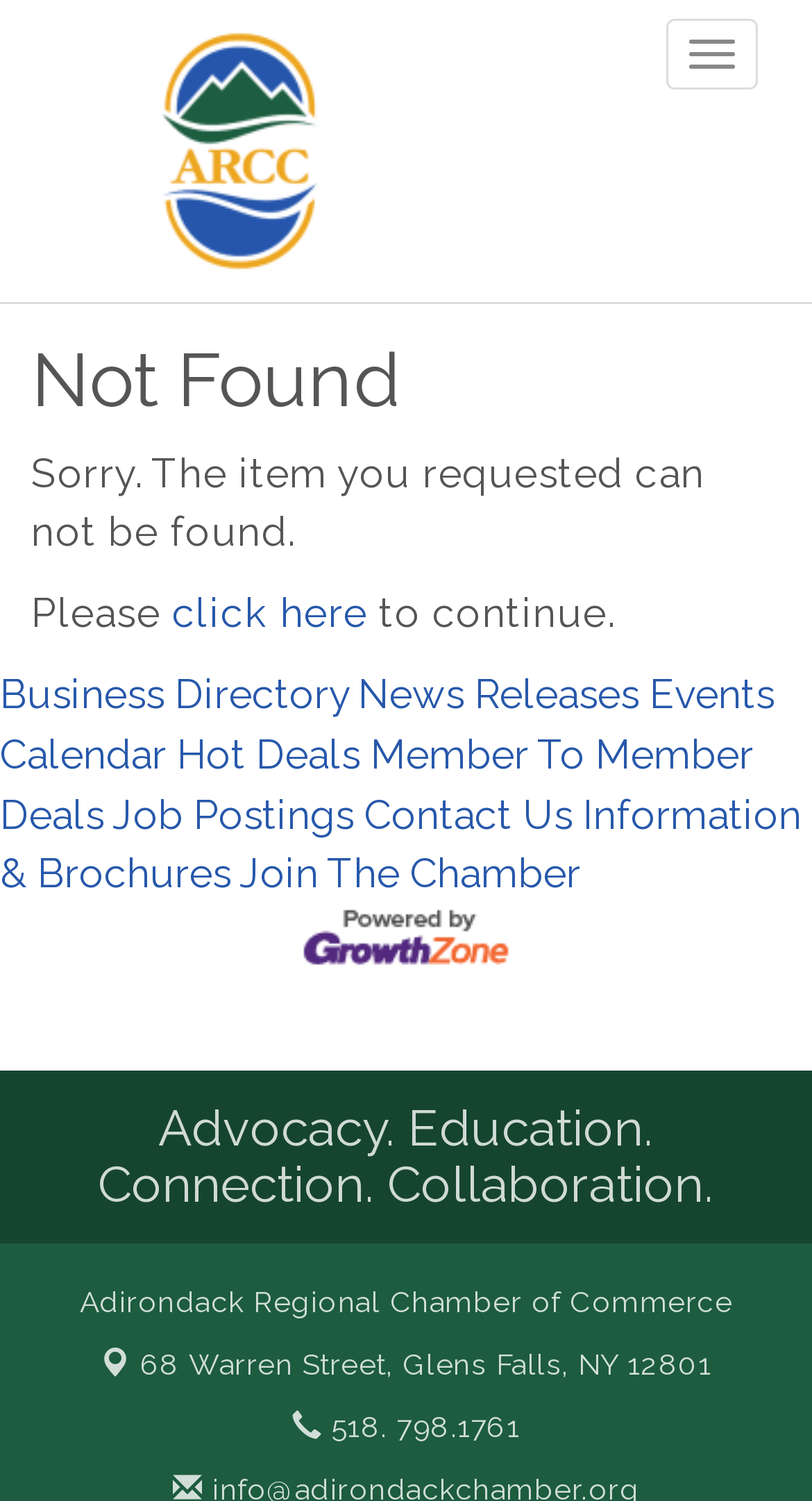Determine the bounding box coordinates of the section I need to click to execute the following instruction: "go to home page". Provide the coordinates as four float numbers between 0 and 1, i.e., [left, top, right, bottom].

[0.179, 0.086, 0.41, 0.112]